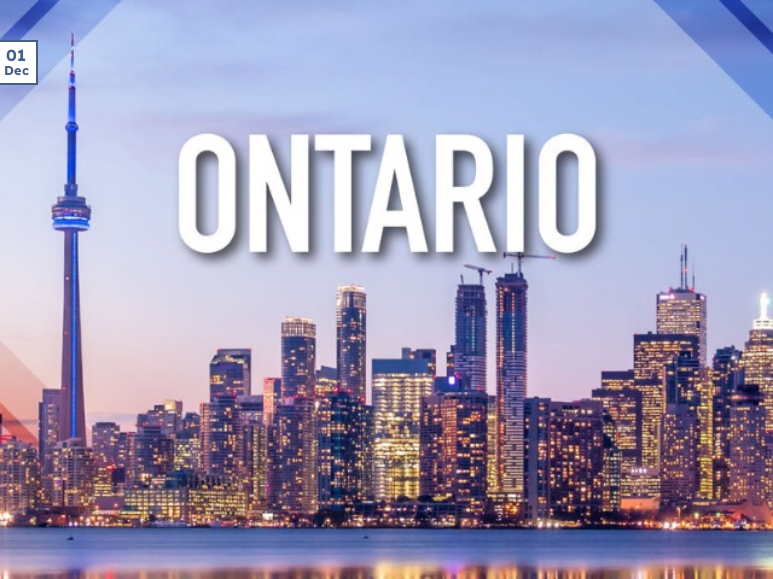Detail every visible element in the image extensively.

A stunning image capturing the vibrant skyline of Ontario, with the iconic CN Tower prominently featured on the left. The cityscape is illuminated by a soft evening glow, showcasing a mix of modern skyscrapers. In bold, white text, the word "ONTARIO" dominates the foreground, emphasizing the location. The top left corner displays the date "01 Dec," adding a temporal context to the scene. This picturesque view beautifully represents the blend of urban sophistication and natural beauty that defines Ontario, making it an inviting visual for readers interested in the region.